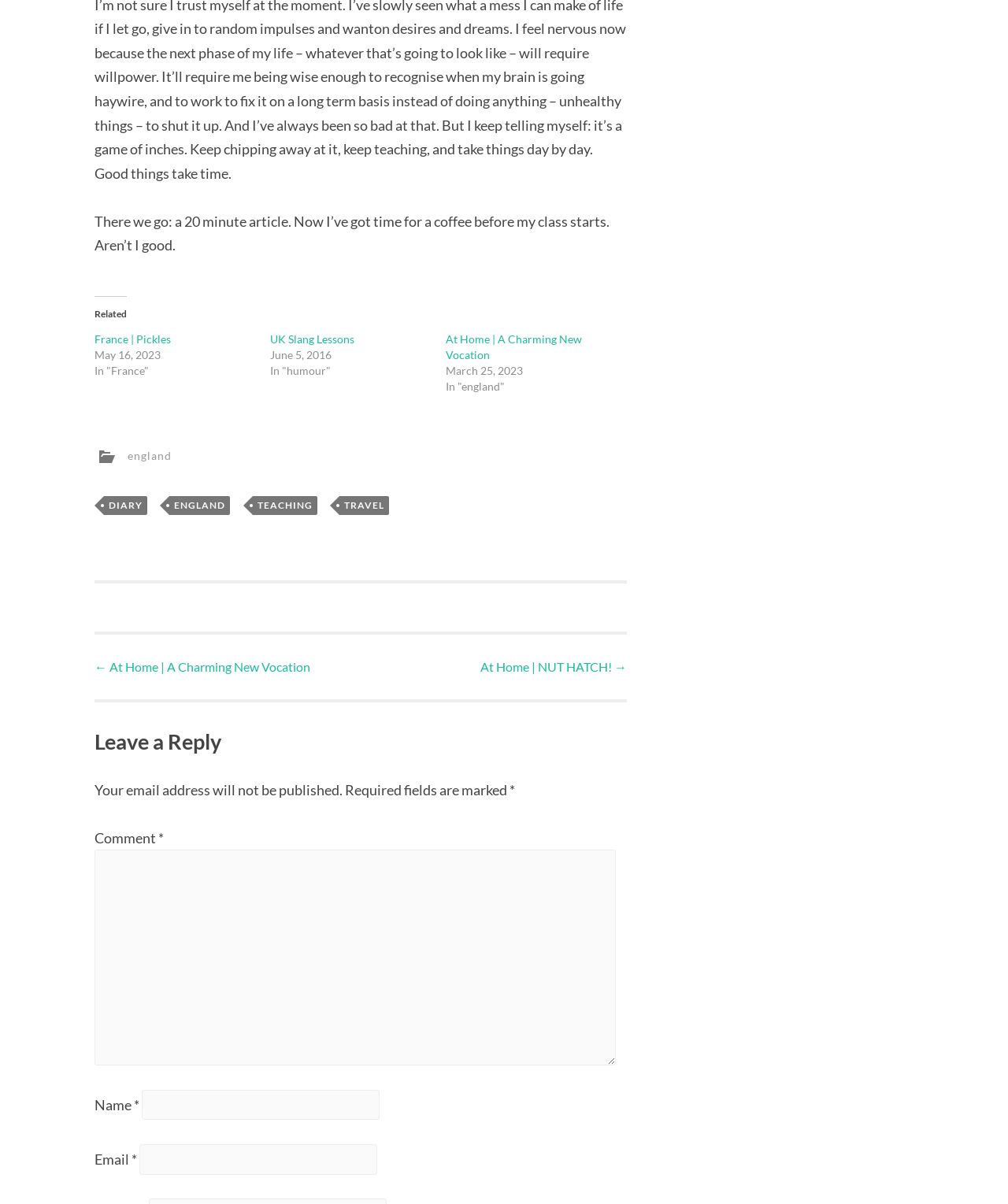What is the format of the related article links?
Please give a well-detailed answer to the question.

The related article links are formatted as 'Title | Category', where the title is the name of the article and the category is the topic or theme of the article. For example, 'France | Pickles' and 'At Home | A Charming New Vocation'.